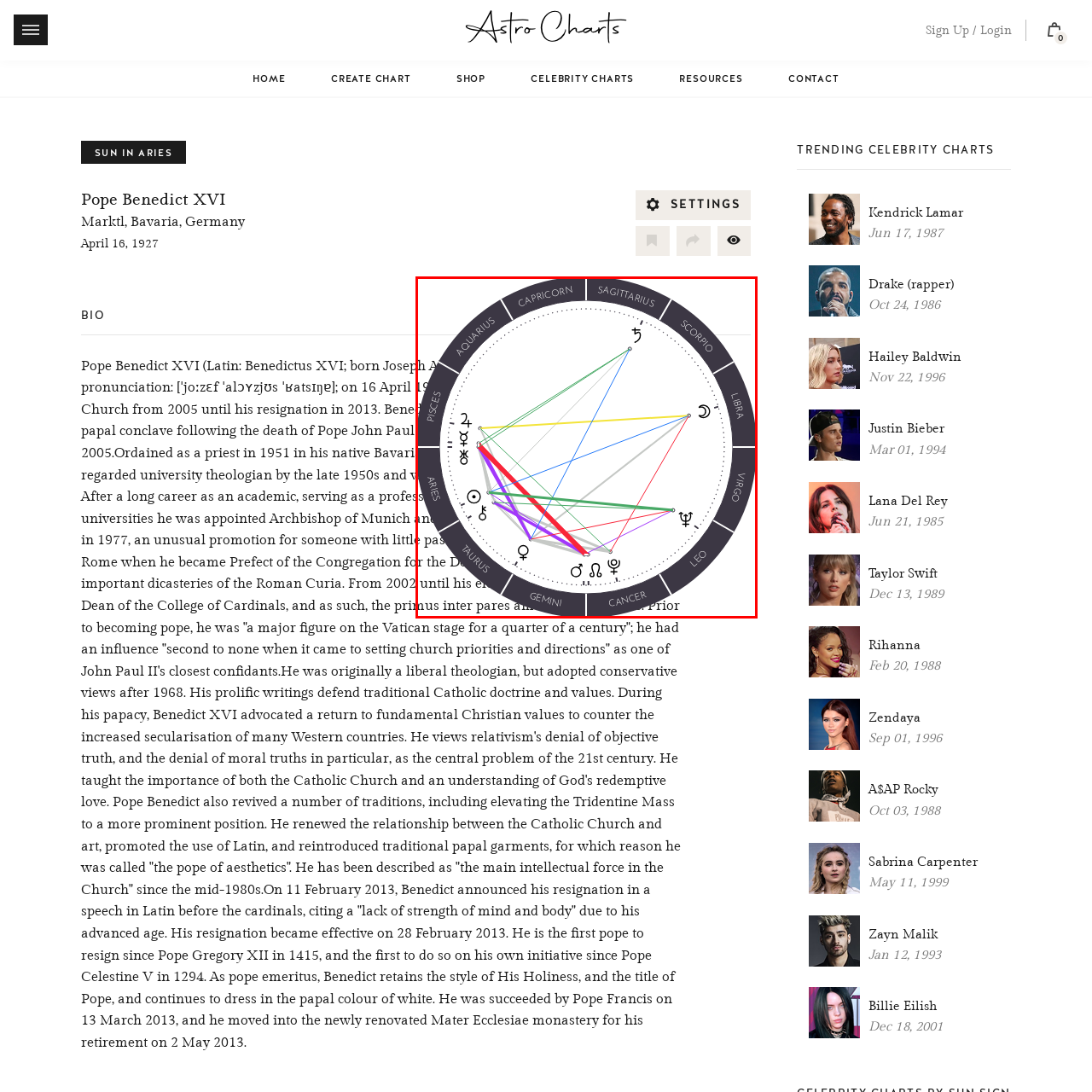Offer a detailed explanation of the scene within the red bounding box.

The image depicts an astrology birth chart specifically designed for Pope Benedict XVI, born Joseph Aloisius Ratzinger. It features a circular diagram divided into segments representing the twelve astrological signs: Aries, Taurus, Gemini, Cancer, Leo, Virgo, Libra, Scorpio, Sagittarius, Capricorn, Aquarius, and Pisces. 

Within the chart, various celestial bodies are illustrated, including planets, represented by different colored lines that connect them to the astrological houses. Each color signifies the aspects and relationships between the planets at the time of his birth on April 16, 1927, in Marktl, Bavaria, Germany. This chart serves as a visual interpretation of Pope Benedict XVI's astrological influences and is integral to understanding his personality and life events through the lens of astrology.